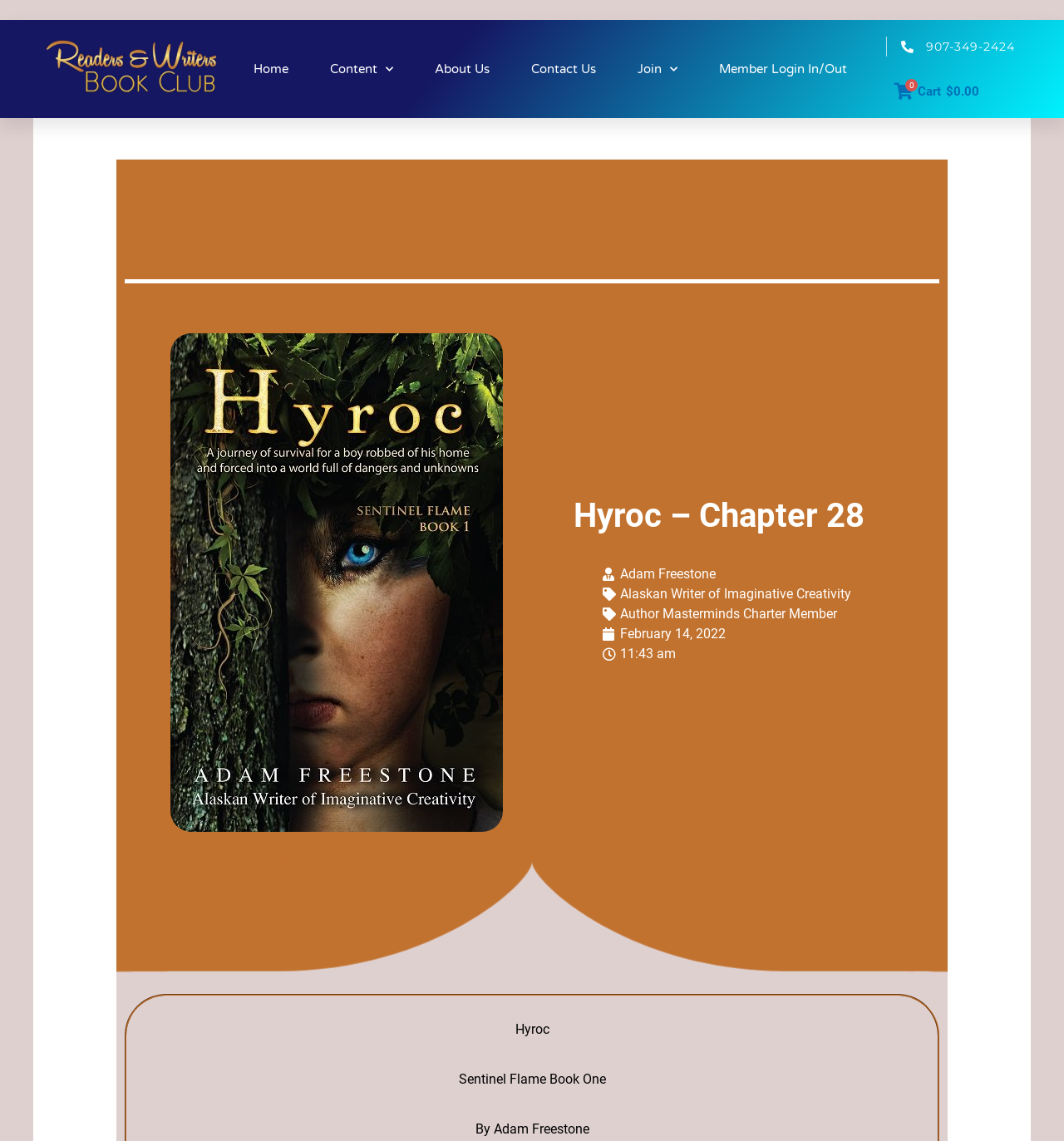Provide your answer to the question using just one word or phrase: What is the current total in the cart?

$0.00